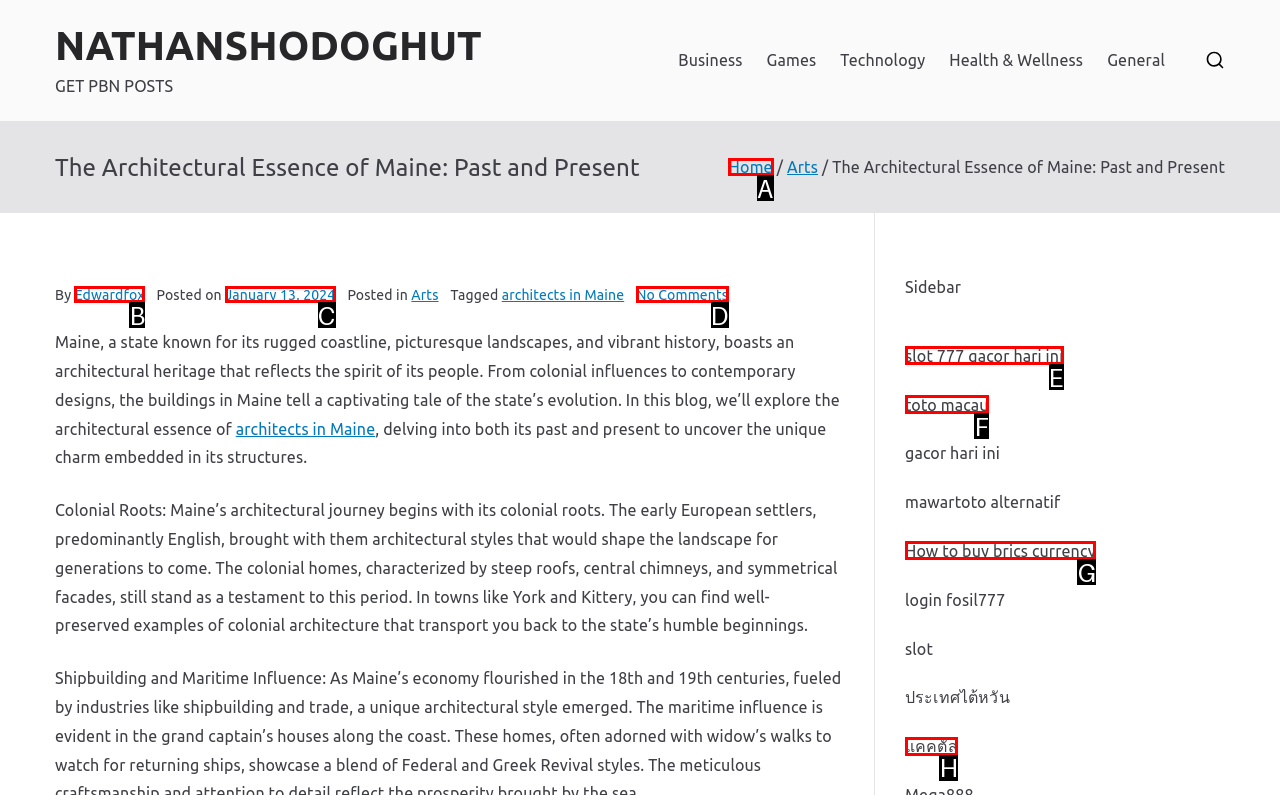Which HTML element should be clicked to fulfill the following task: Visit the 'Home' page?
Reply with the letter of the appropriate option from the choices given.

A